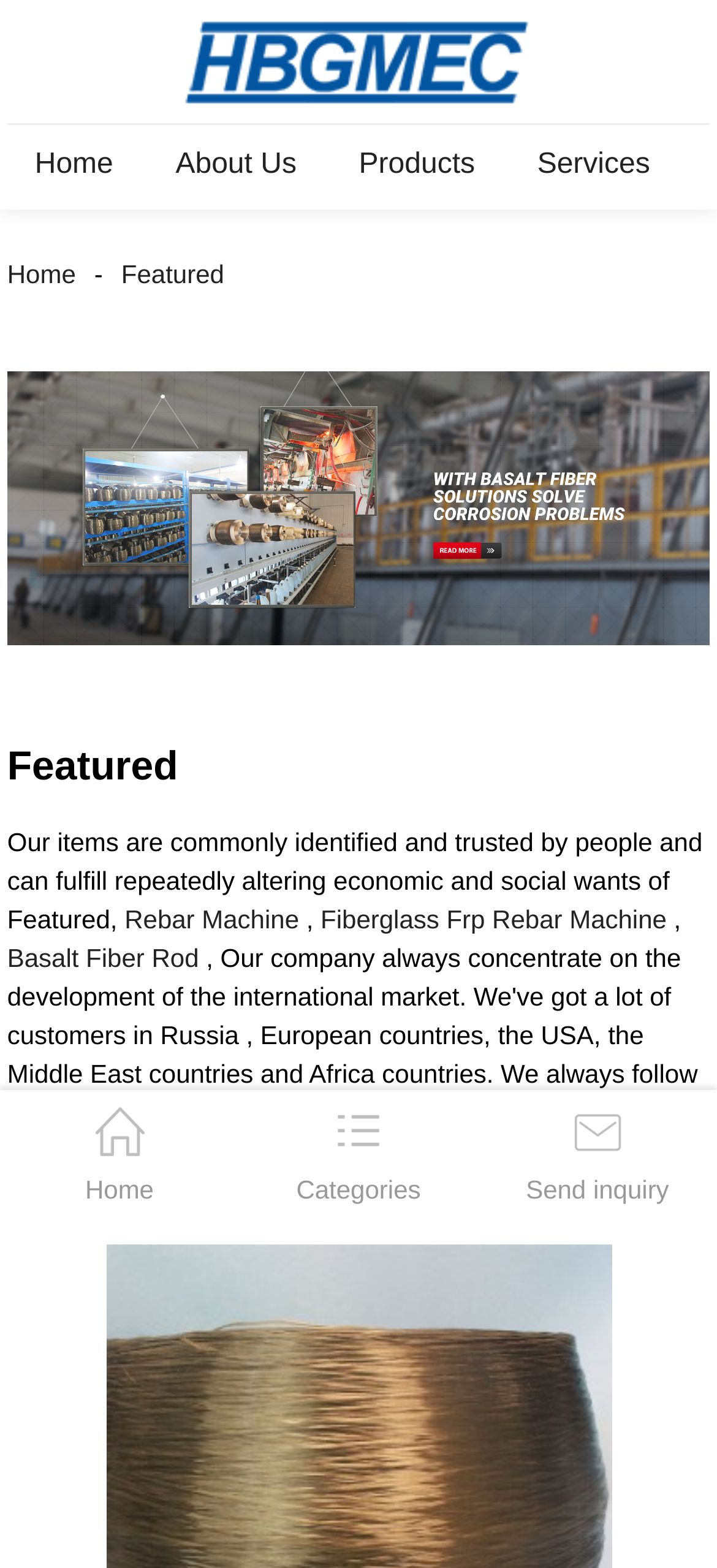Provide a brief response using a word or short phrase to this question:
How many carousel items are there?

3